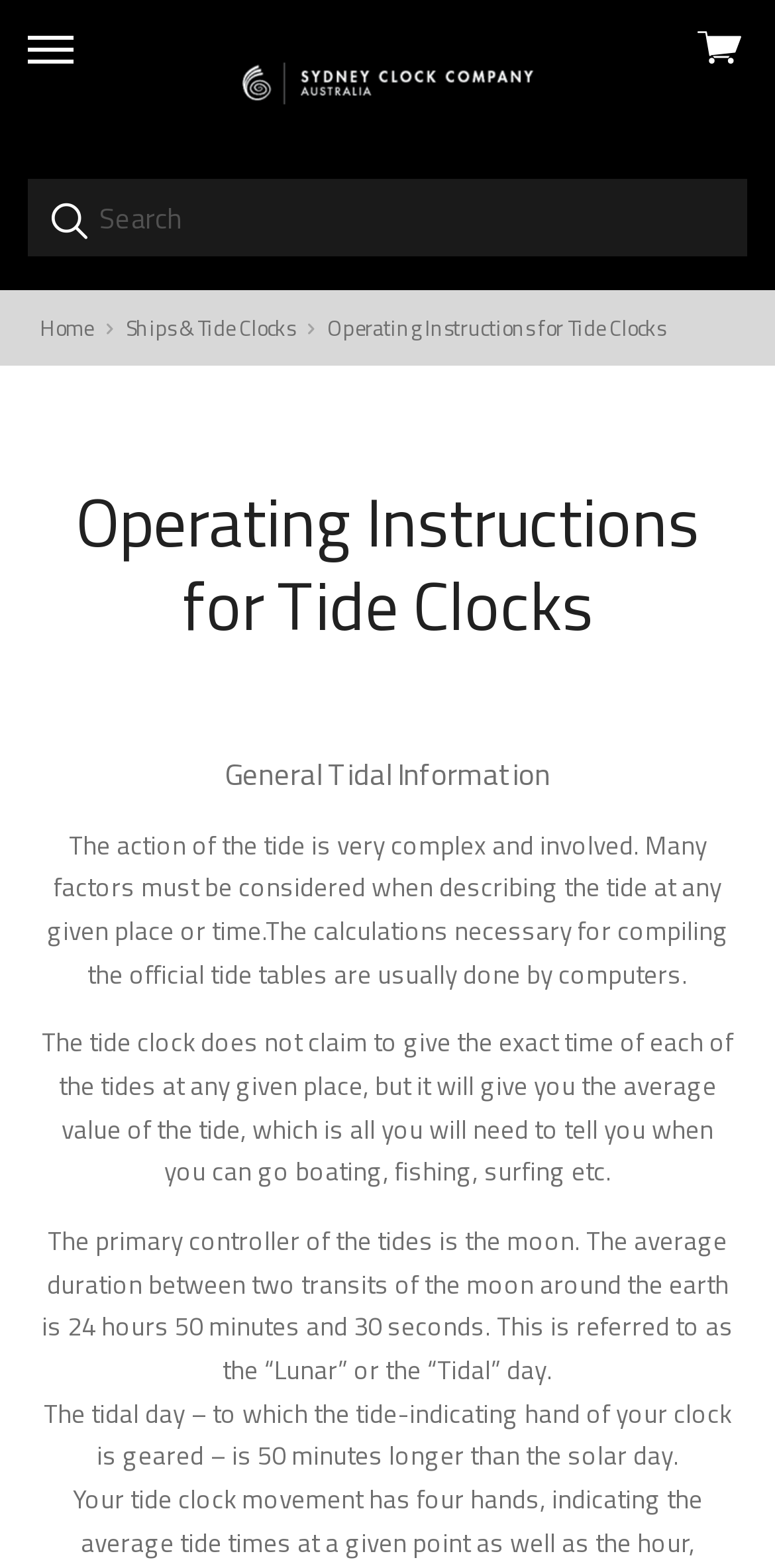Extract the primary headline from the webpage and present its text.

Operating Instructions for Tide Clocks